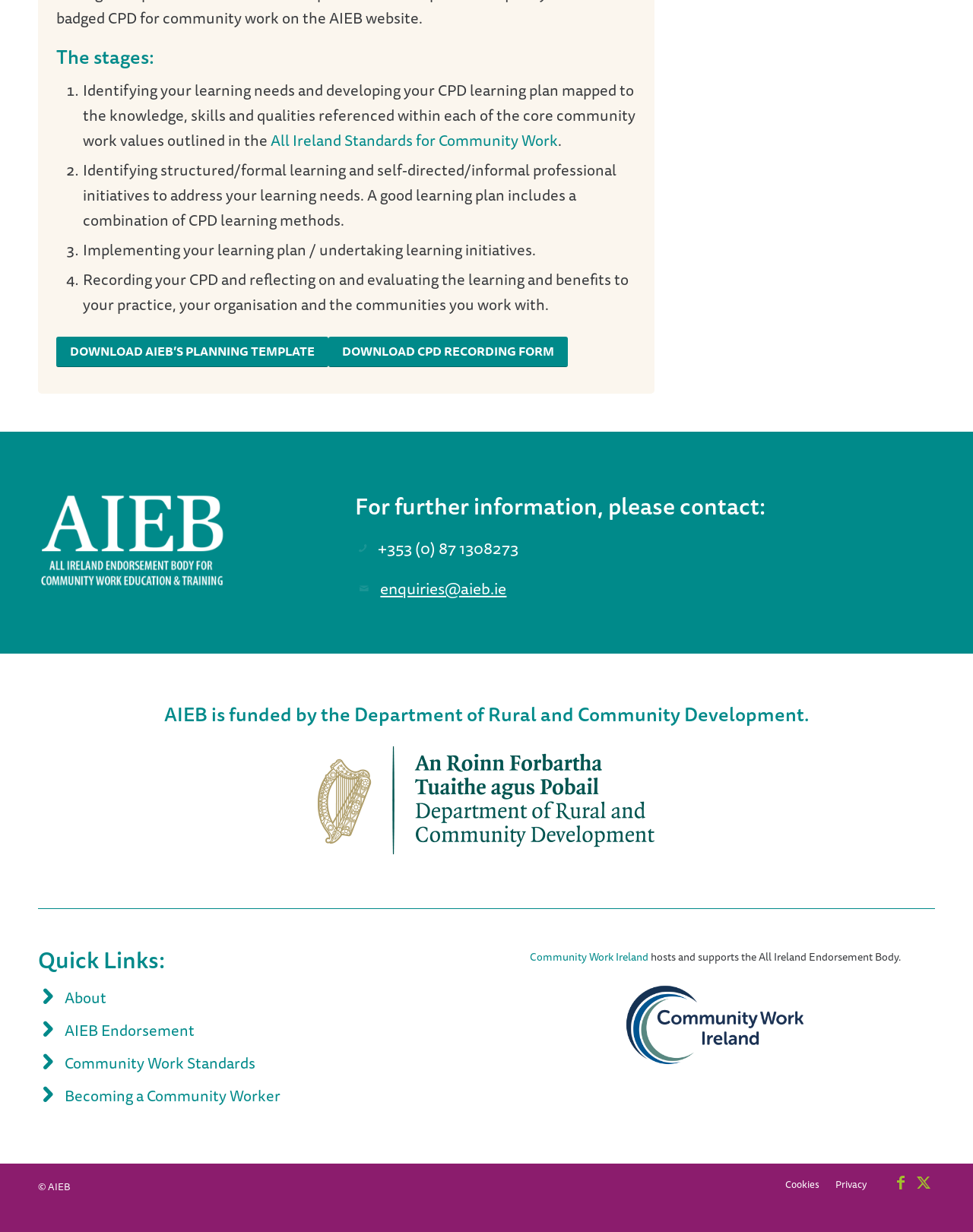Extract the bounding box of the UI element described as: "AIEB Endorsement".

[0.066, 0.827, 0.2, 0.846]